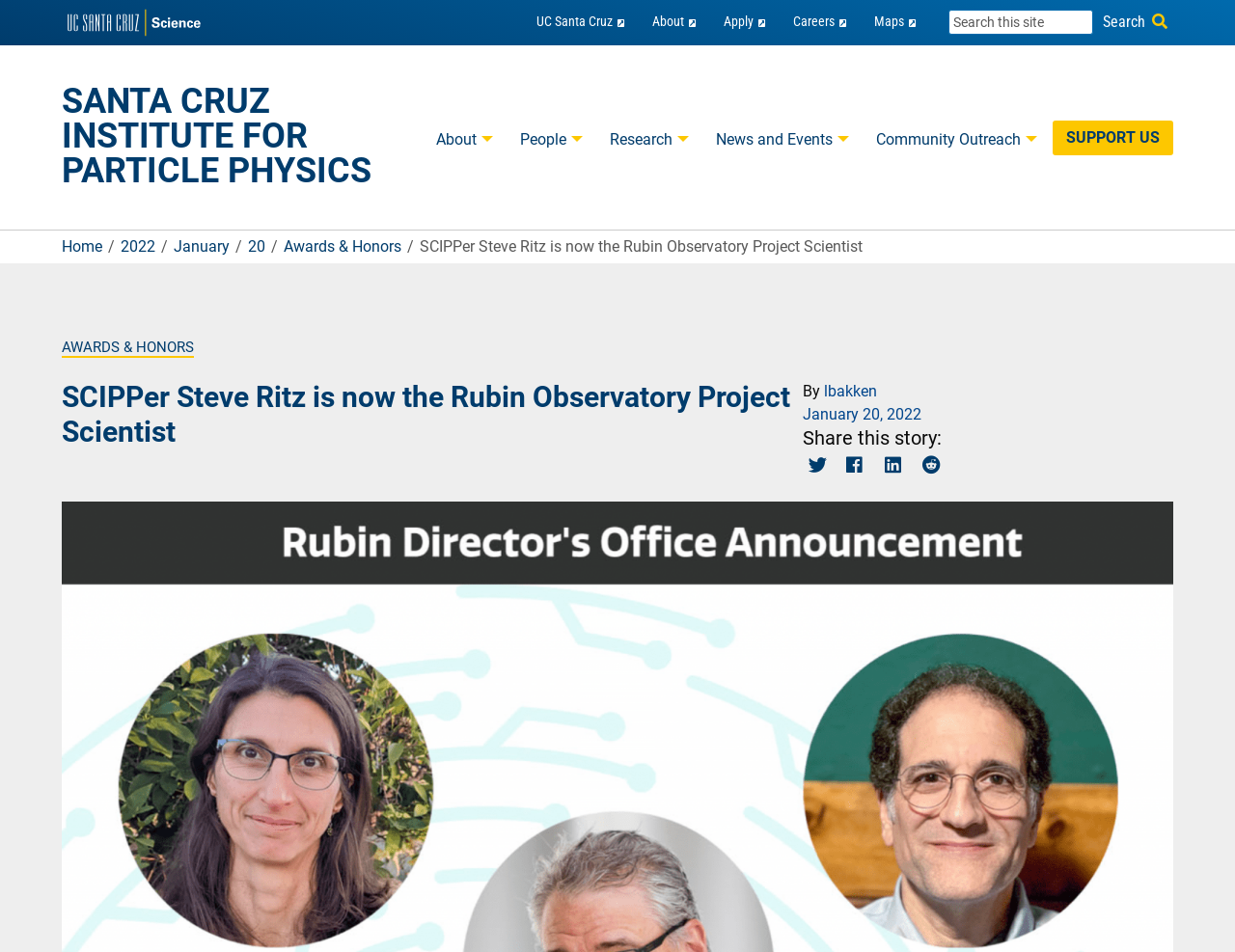Locate the bounding box coordinates of the clickable area needed to fulfill the instruction: "Search for something".

[0.752, 0.009, 0.95, 0.036]